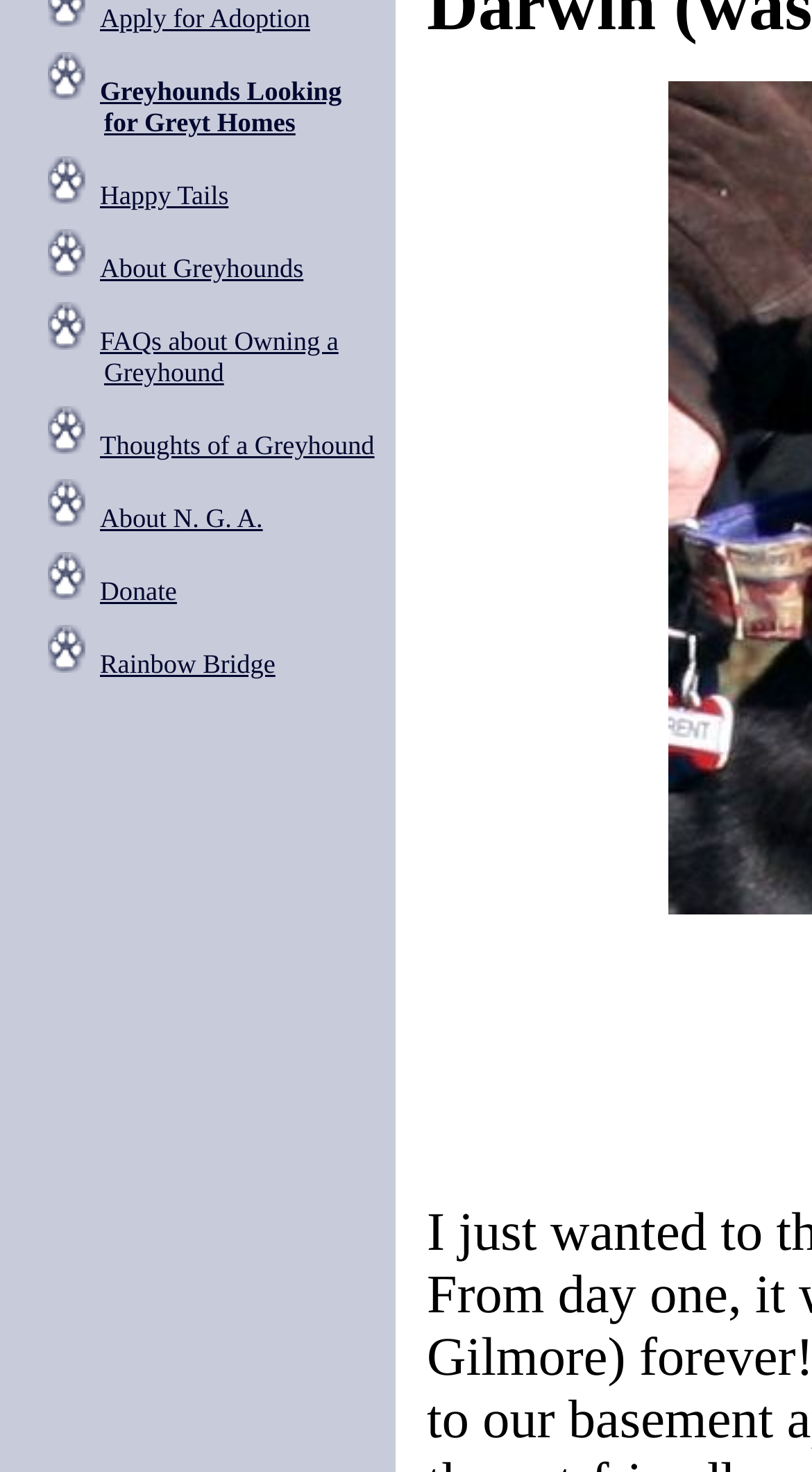Using the description "Happy Tails", locate and provide the bounding box of the UI element.

[0.123, 0.123, 0.281, 0.143]